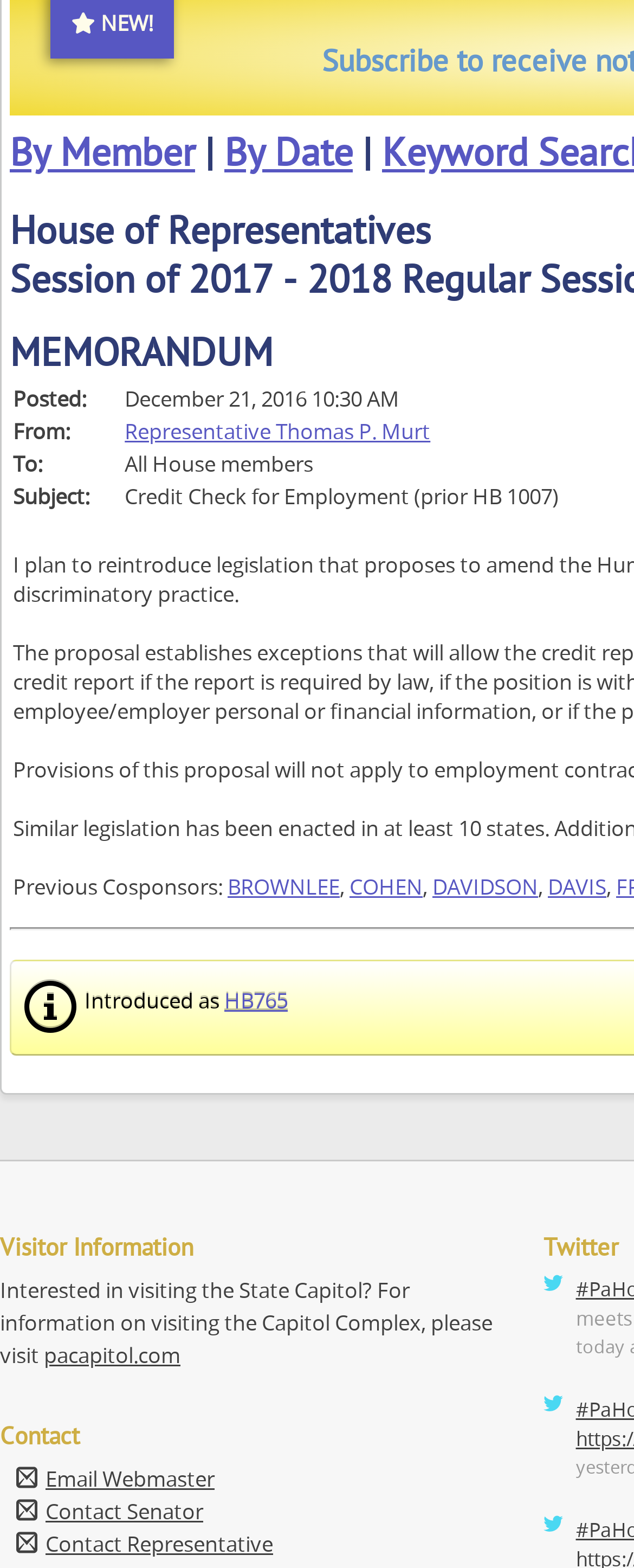Determine the bounding box for the described HTML element: "DAVIDSON". Ensure the coordinates are four float numbers between 0 and 1 in the format [left, top, right, bottom].

[0.682, 0.556, 0.849, 0.574]